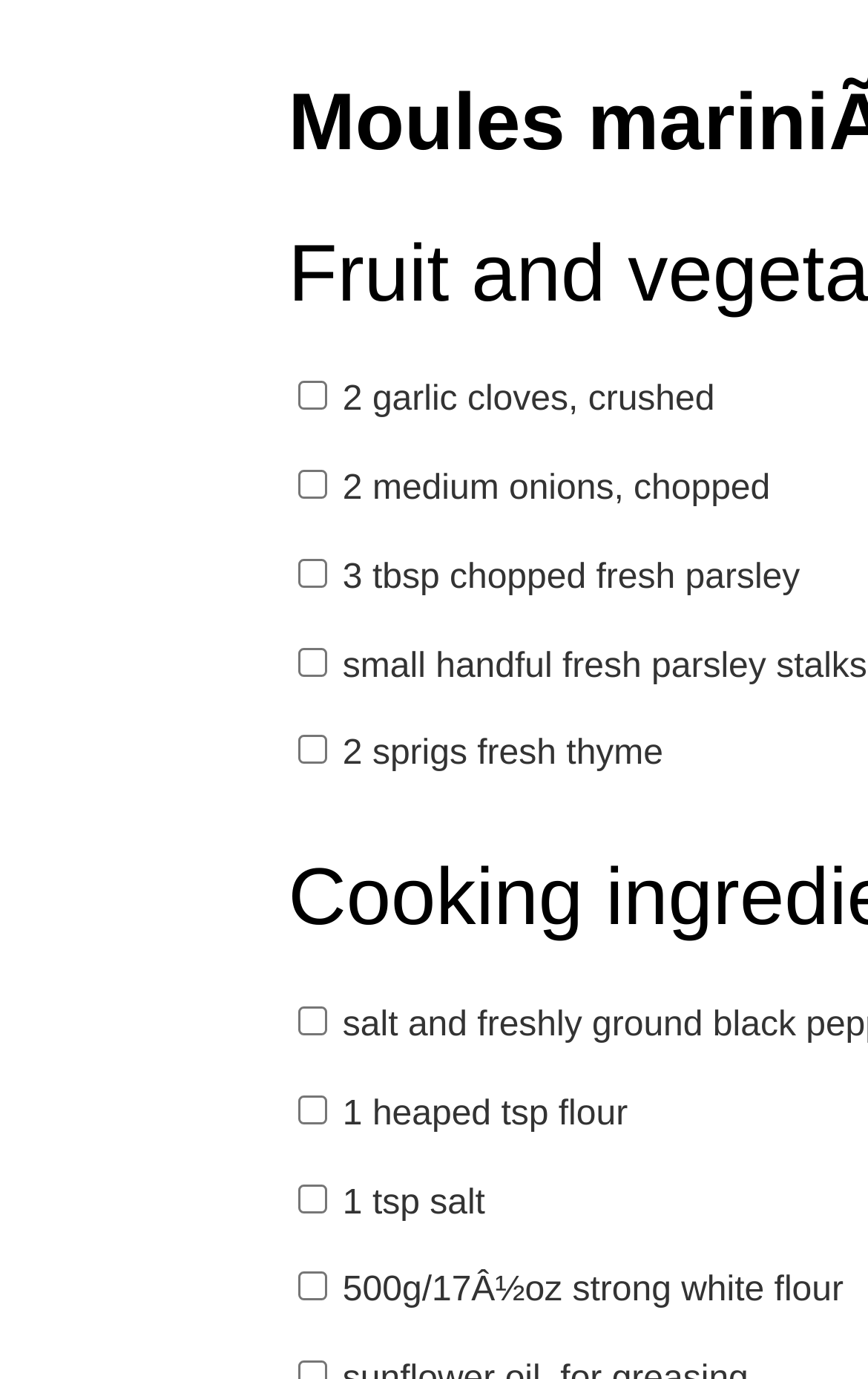Locate the bounding box coordinates of the element that should be clicked to fulfill the instruction: "Check 2 sprigs fresh thyme".

[0.342, 0.534, 0.376, 0.555]